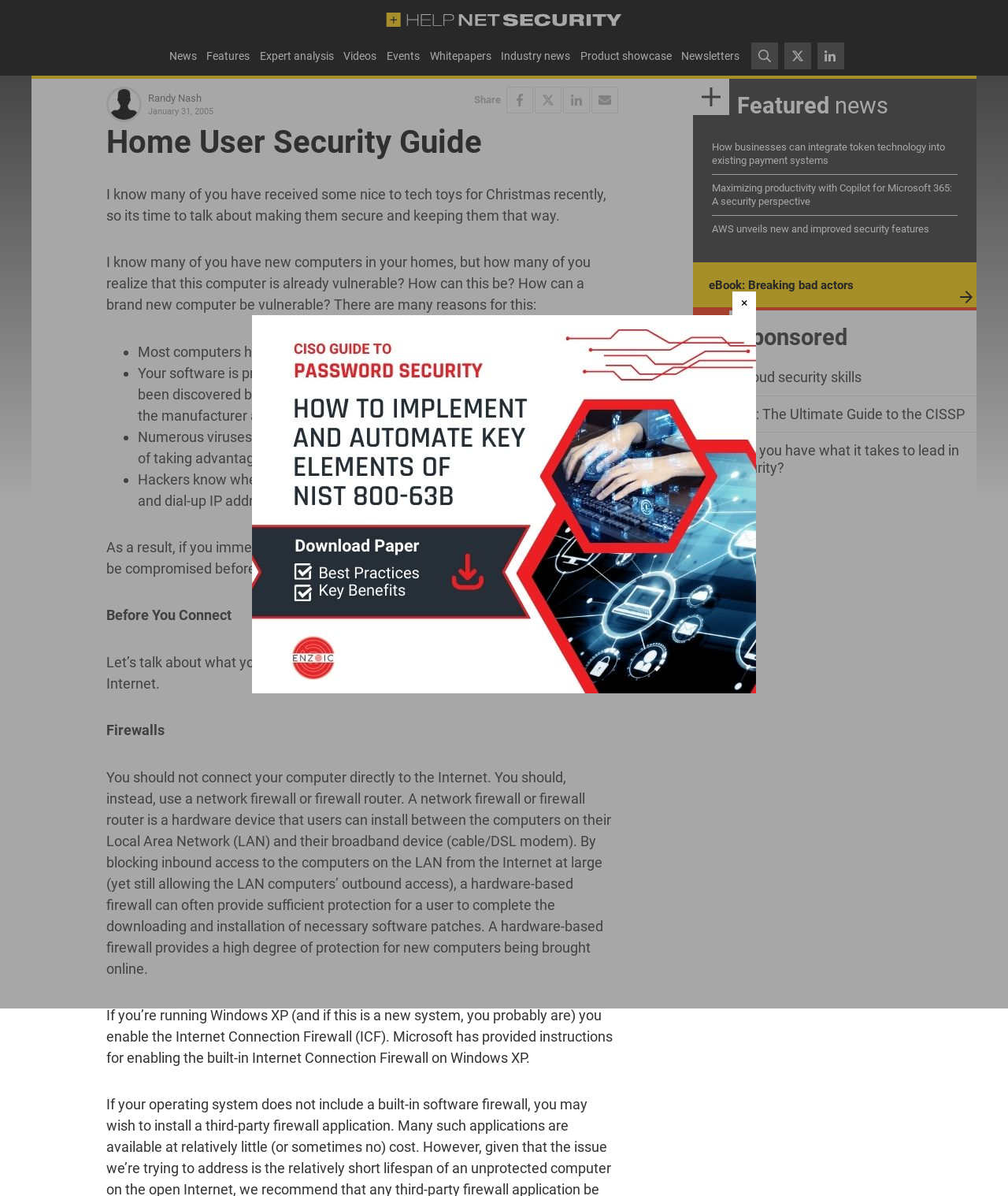Using the information in the image, give a comprehensive answer to the question: 
What is the purpose of a network firewall or firewall router?

According to the webpage, a network firewall or firewall router is a hardware device that blocks inbound access to the computers on the Local Area Network (LAN) from the Internet at large, providing protection for new computers being brought online.